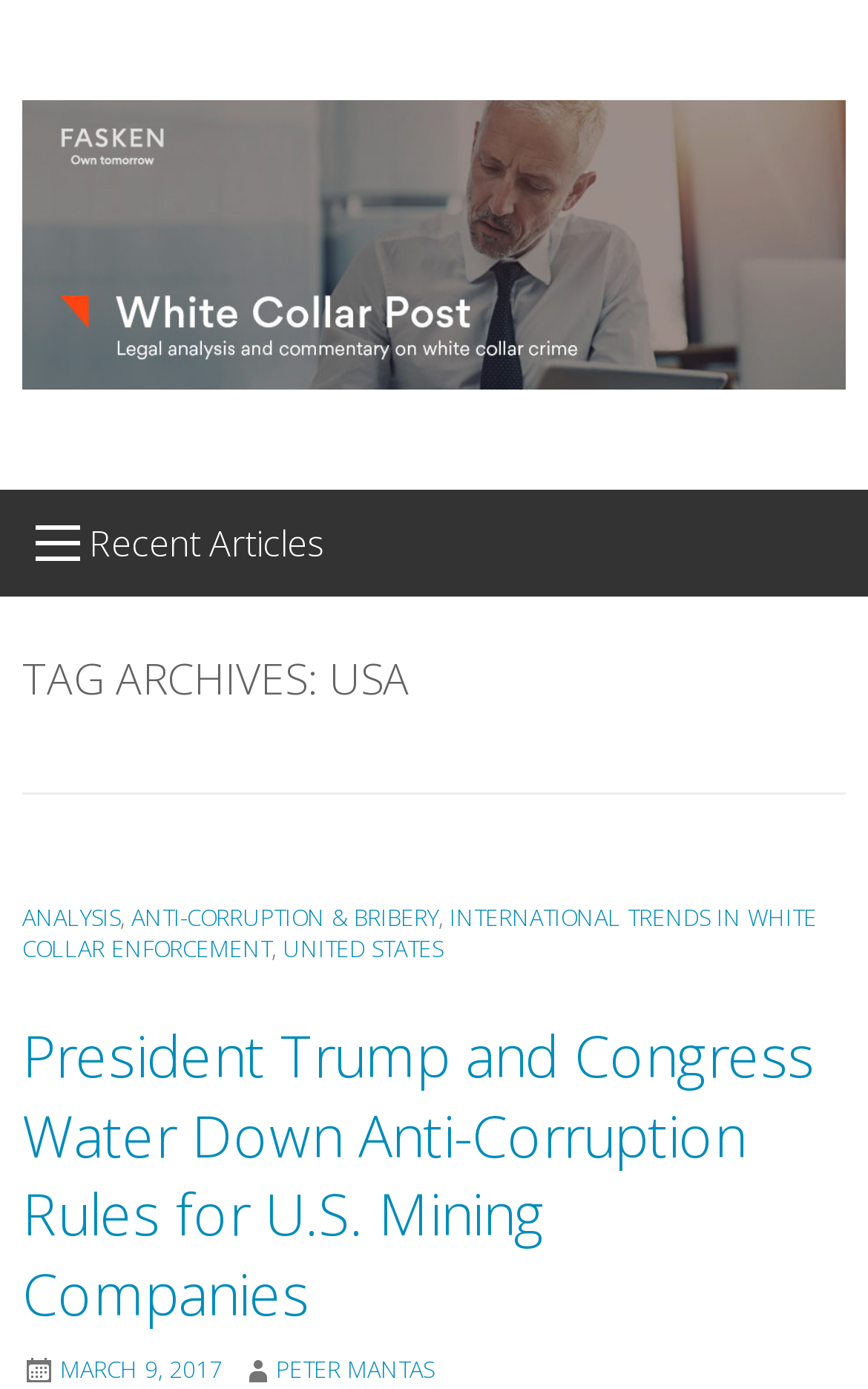Who wrote the article 'President Trump and Congress Water Down Anti-Corruption Rules for U.S. Mining Companies'?
Examine the webpage screenshot and provide an in-depth answer to the question.

By examining the webpage, I found the author's name 'PETER MANTAS' below the article title 'President Trump and Congress Water Down Anti-Corruption Rules for U.S. Mining Companies'. The author's name is listed as a link, indicating that it is the author of the article.